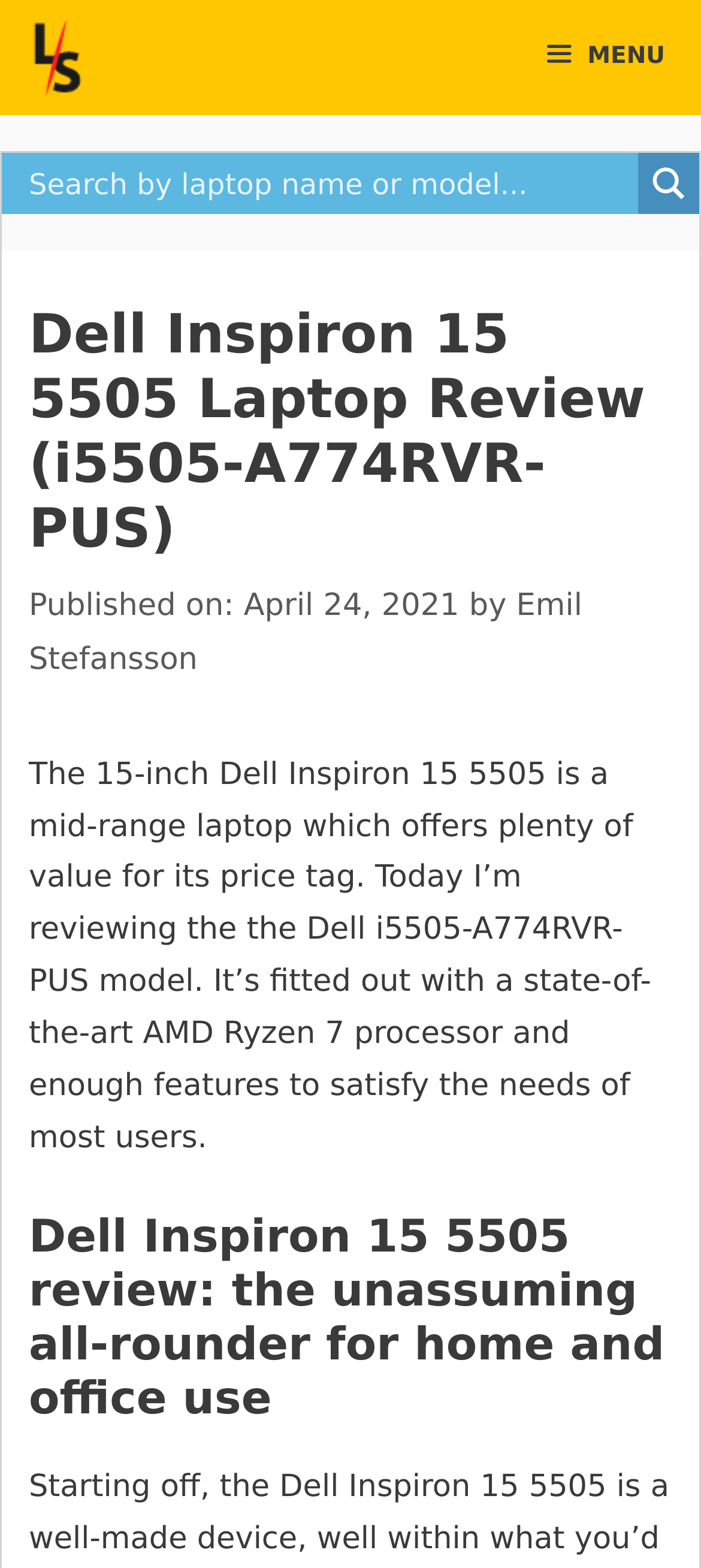Summarize the webpage with intricate details.

The webpage is a laptop review page, specifically for the Dell Inspiron 15 5505 model. At the top left corner, there is a link to "LaptopSuggest.com" accompanied by an image of the same name. On the top right corner, there is a button with a menu icon, which is not expanded by default. 

Below the menu button, there is a search form that spans most of the width of the page, consisting of a search input box, a search autocomplete input box, and a search magnifier button with a small image. 

The main content of the page is divided into sections, starting with a header that contains the title of the review, "Dell Inspiron 15 5505 Laptop Review (i5505-A774RVR-PUS)". Below the title, there is a publication date and time, followed by the author's name, "Emil Stefansson", which is a link. 

The main review text starts with a brief summary, stating that the laptop offers plenty of value for its price tag and is fitted with a state-of-the-art AMD Ryzen 7 processor. The review is then divided into sections, with the first section titled "Dell Inspiron 15 5505 review: the unassuming all-rounder for home and office use".